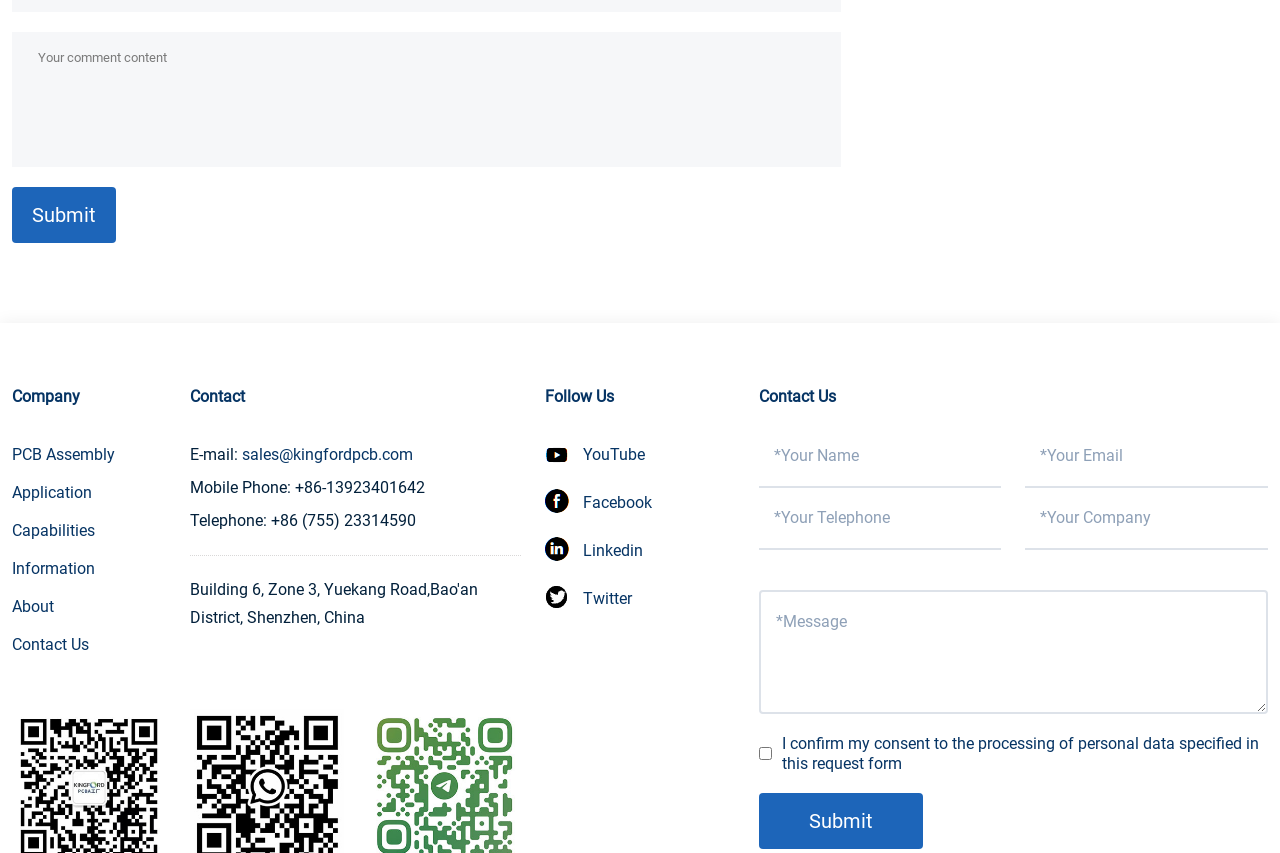What is the purpose of the textbox at the top?
Based on the image content, provide your answer in one word or a short phrase.

To enter comment content